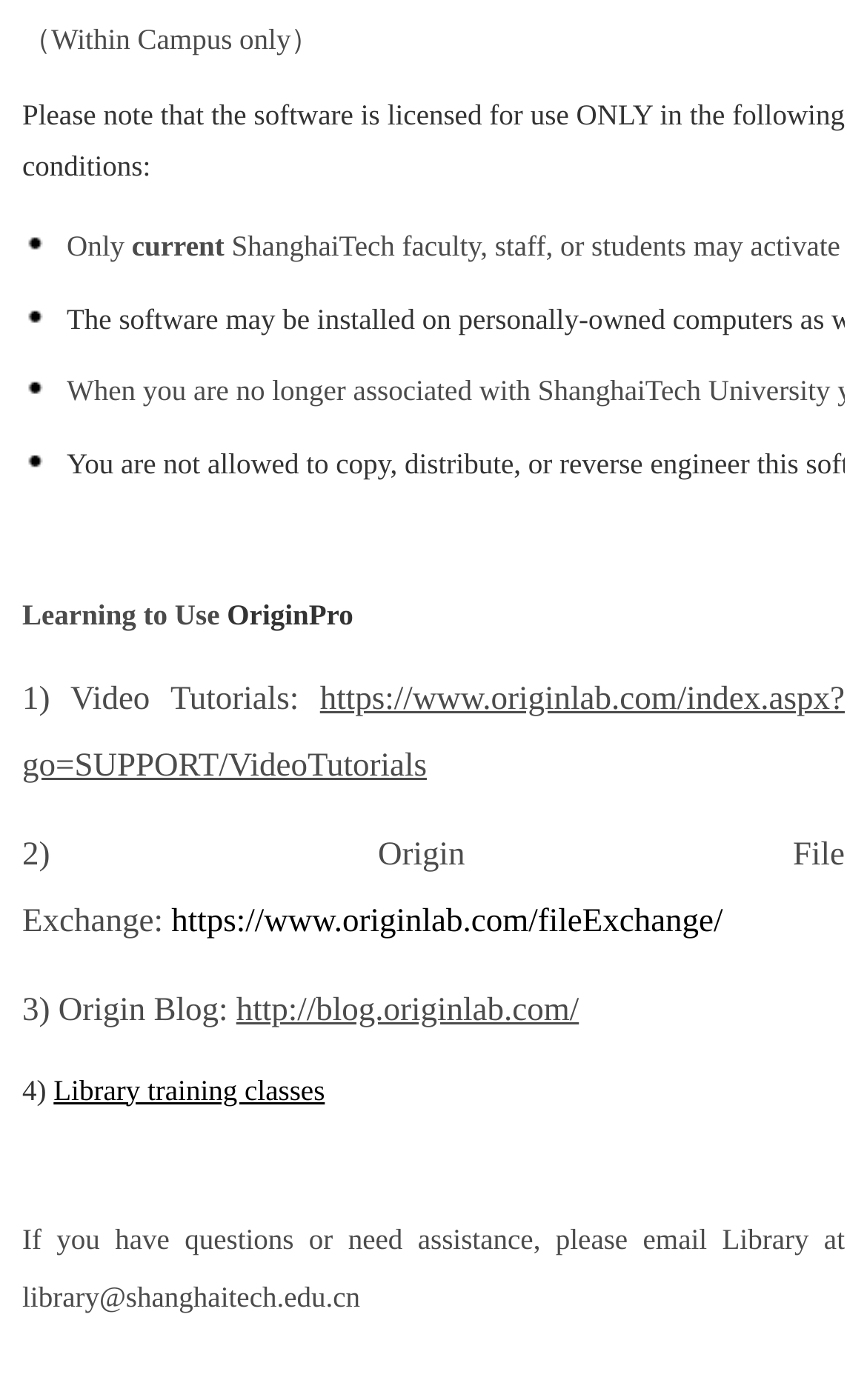Provide a brief response to the question below using a single word or phrase: 
What is the title of the webpage section?

Learning to Use OriginPro